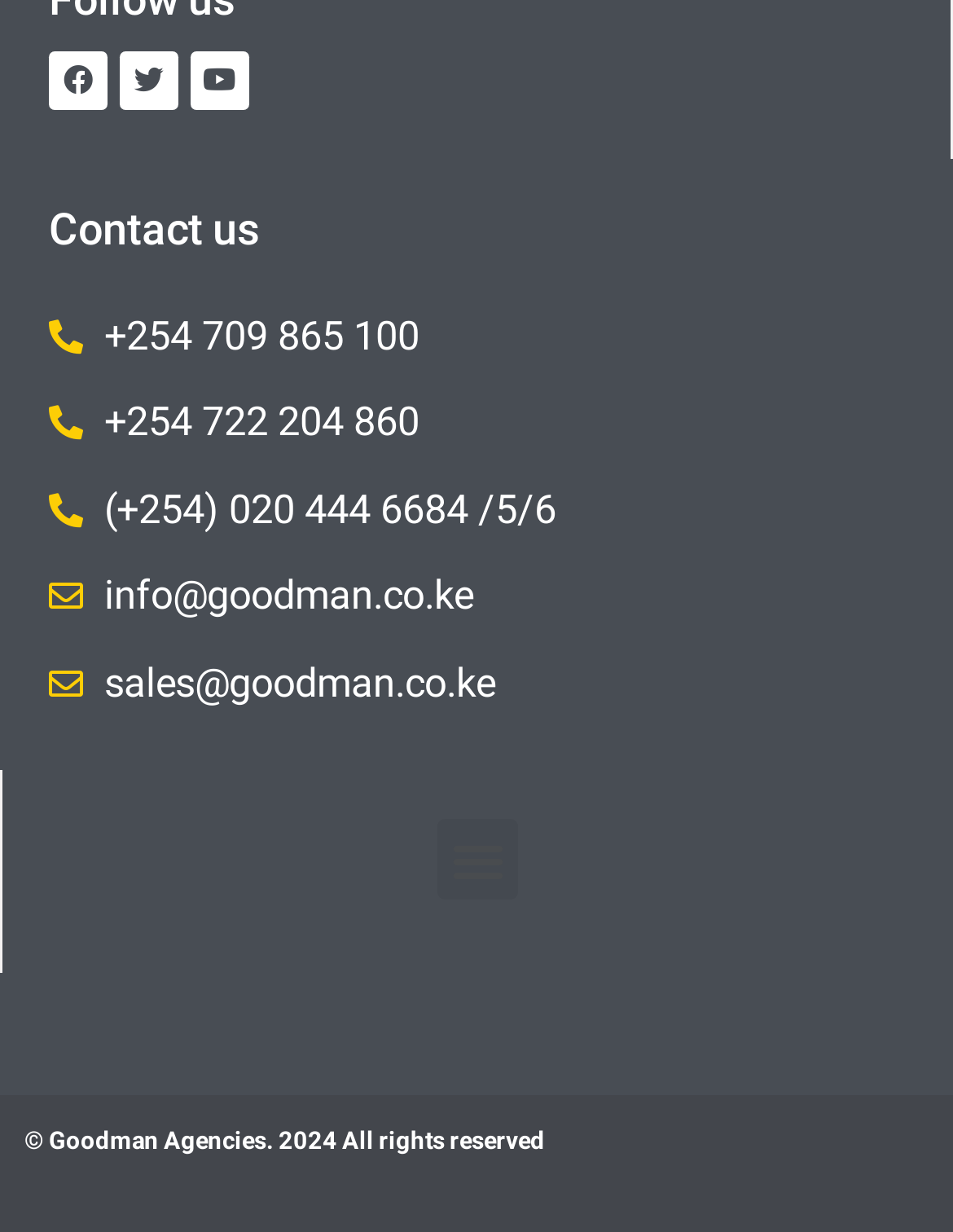What is the email address for general information?
Refer to the image and offer an in-depth and detailed answer to the question.

I can see several email addresses listed under the 'Contact us' heading. The first email address listed is 'info@goodman.co.ke', which is likely the general information email address.